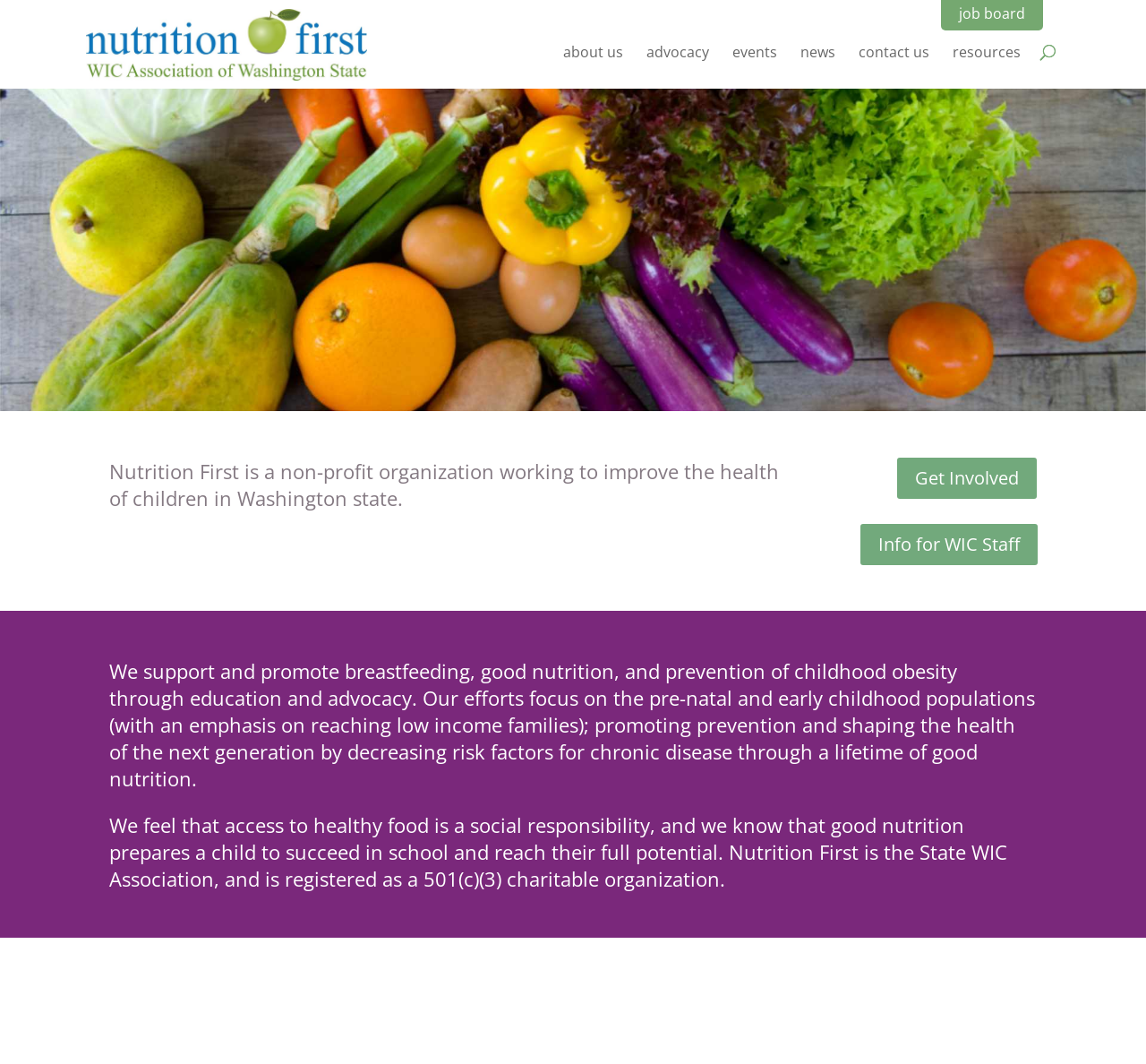Identify the bounding box coordinates of the area you need to click to perform the following instruction: "search for resources".

[0.078, 0.0, 0.922, 0.001]